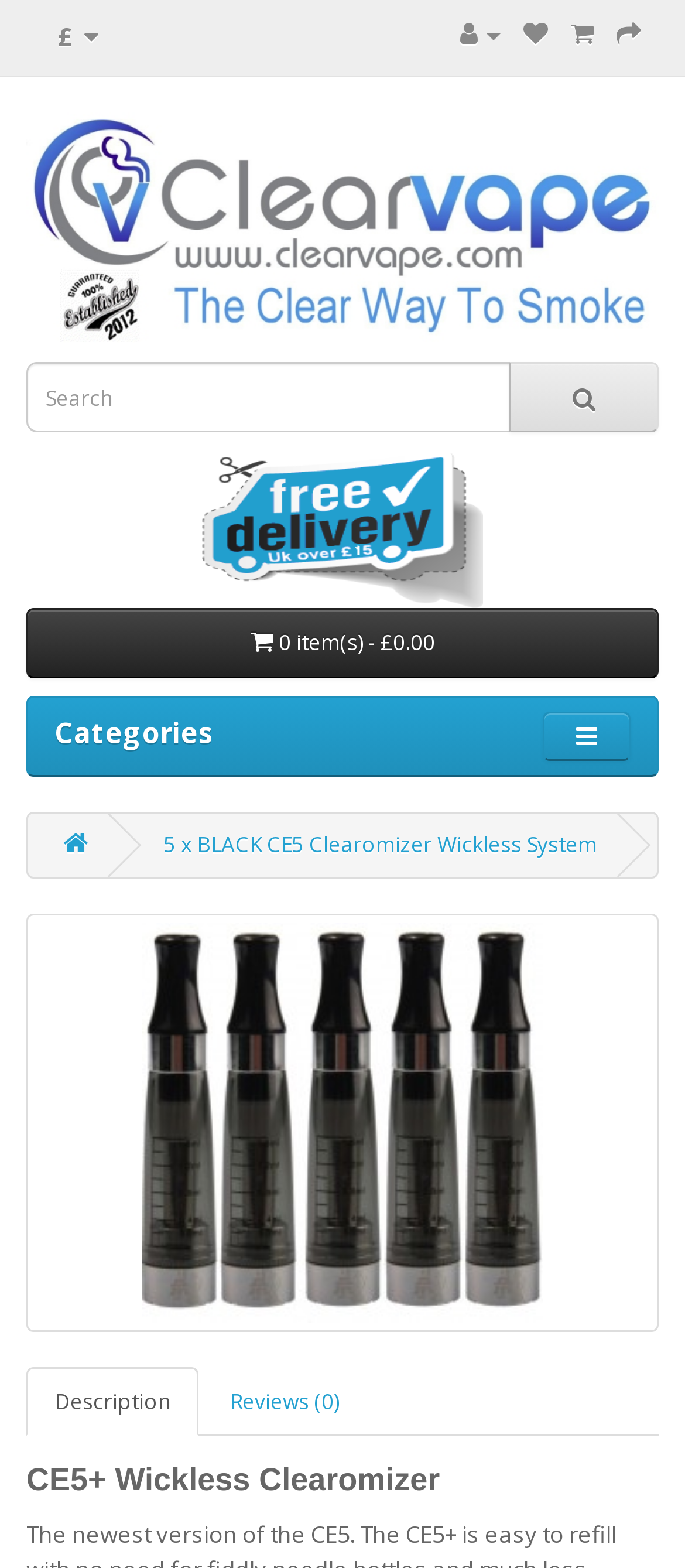Find the bounding box coordinates of the clickable area required to complete the following action: "Search for products".

[0.038, 0.231, 0.746, 0.276]